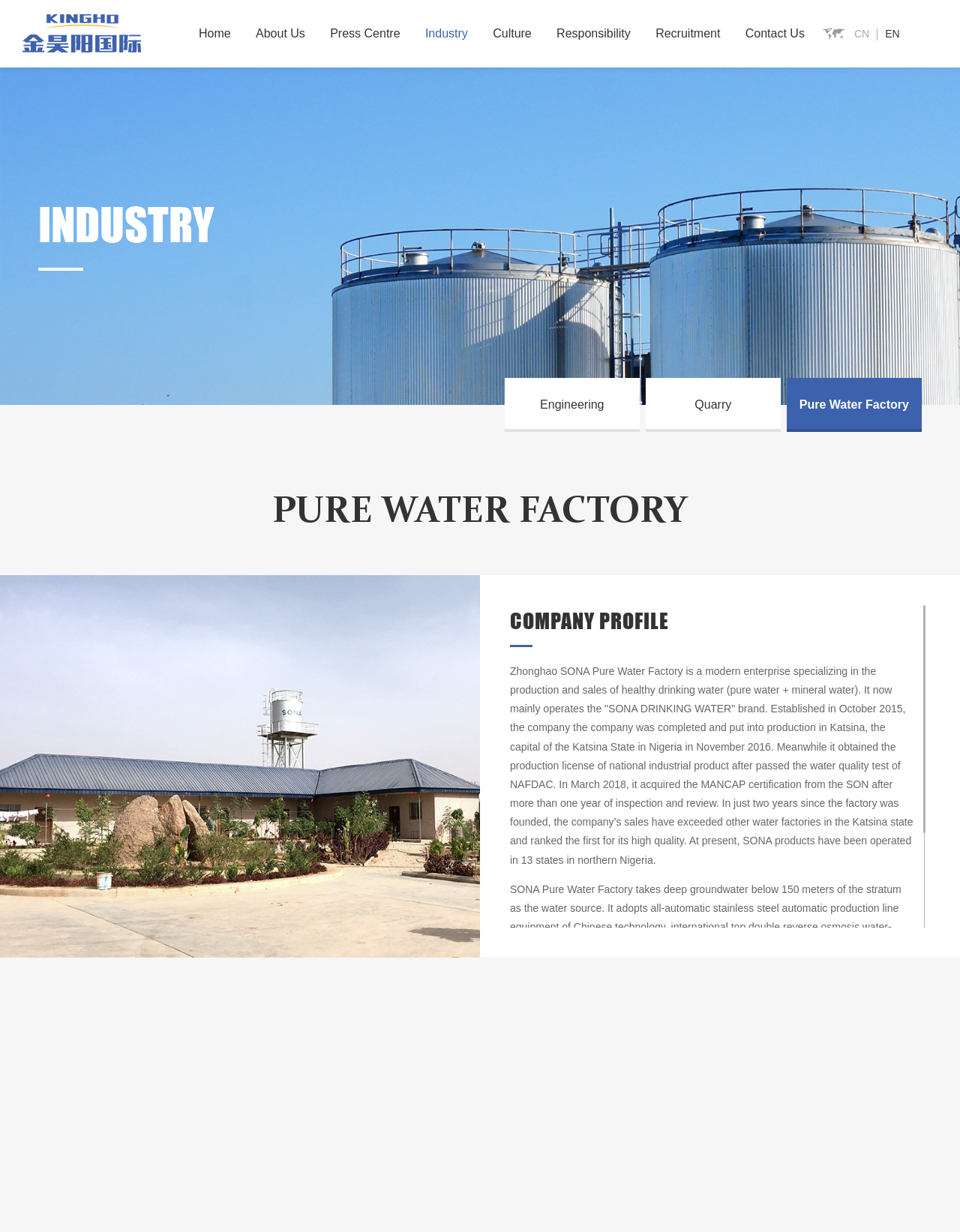Determine the bounding box coordinates for the UI element described. Format the coordinates as (top-left x, top-left y, bottom-right x, bottom-right y) and ensure all values are between 0 and 1. Element description: parent_node: CN

[0.023, 0.012, 0.147, 0.043]